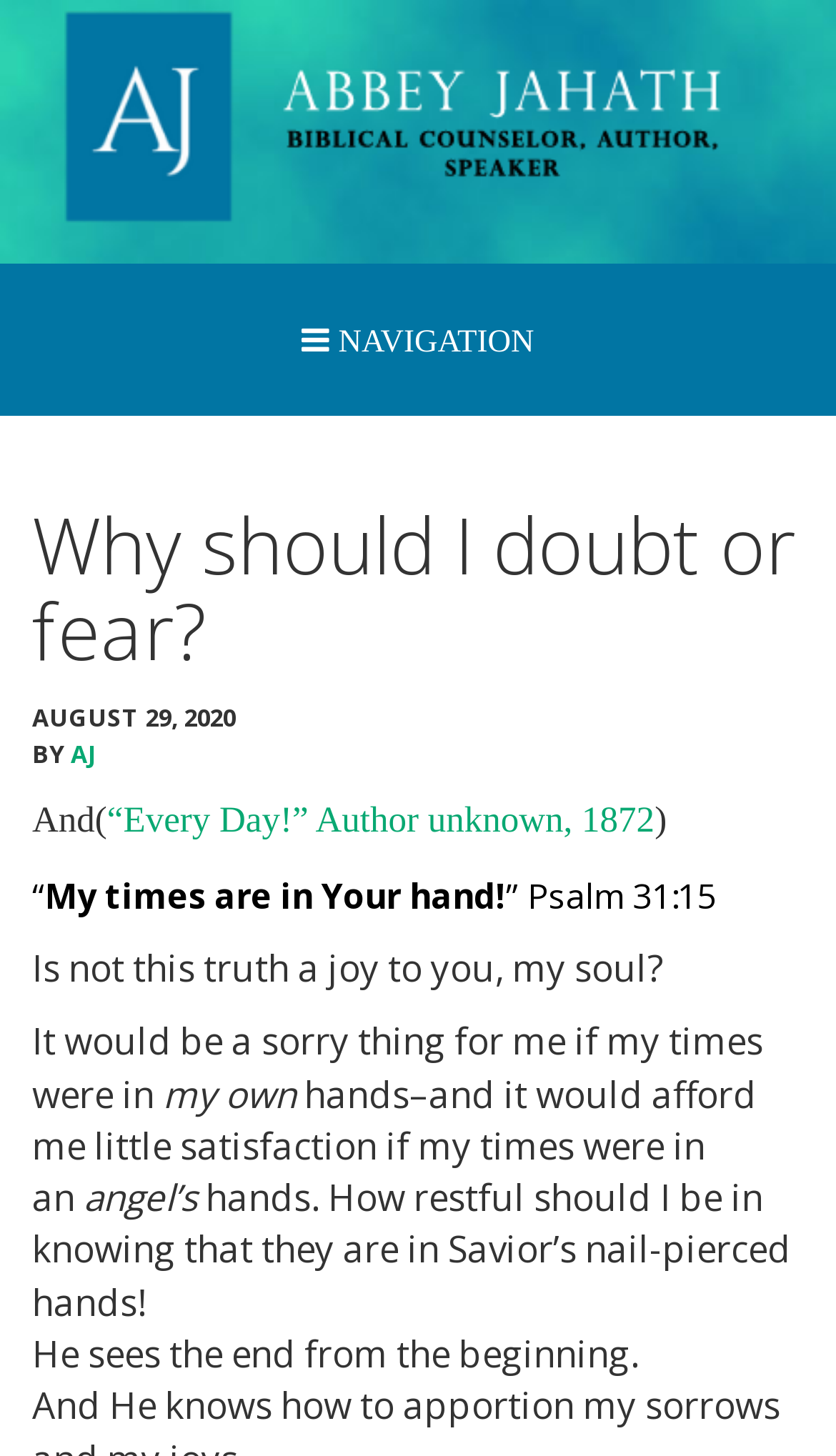Please respond to the question with a concise word or phrase:
What is the date of the article?

AUGUST 29, 2020